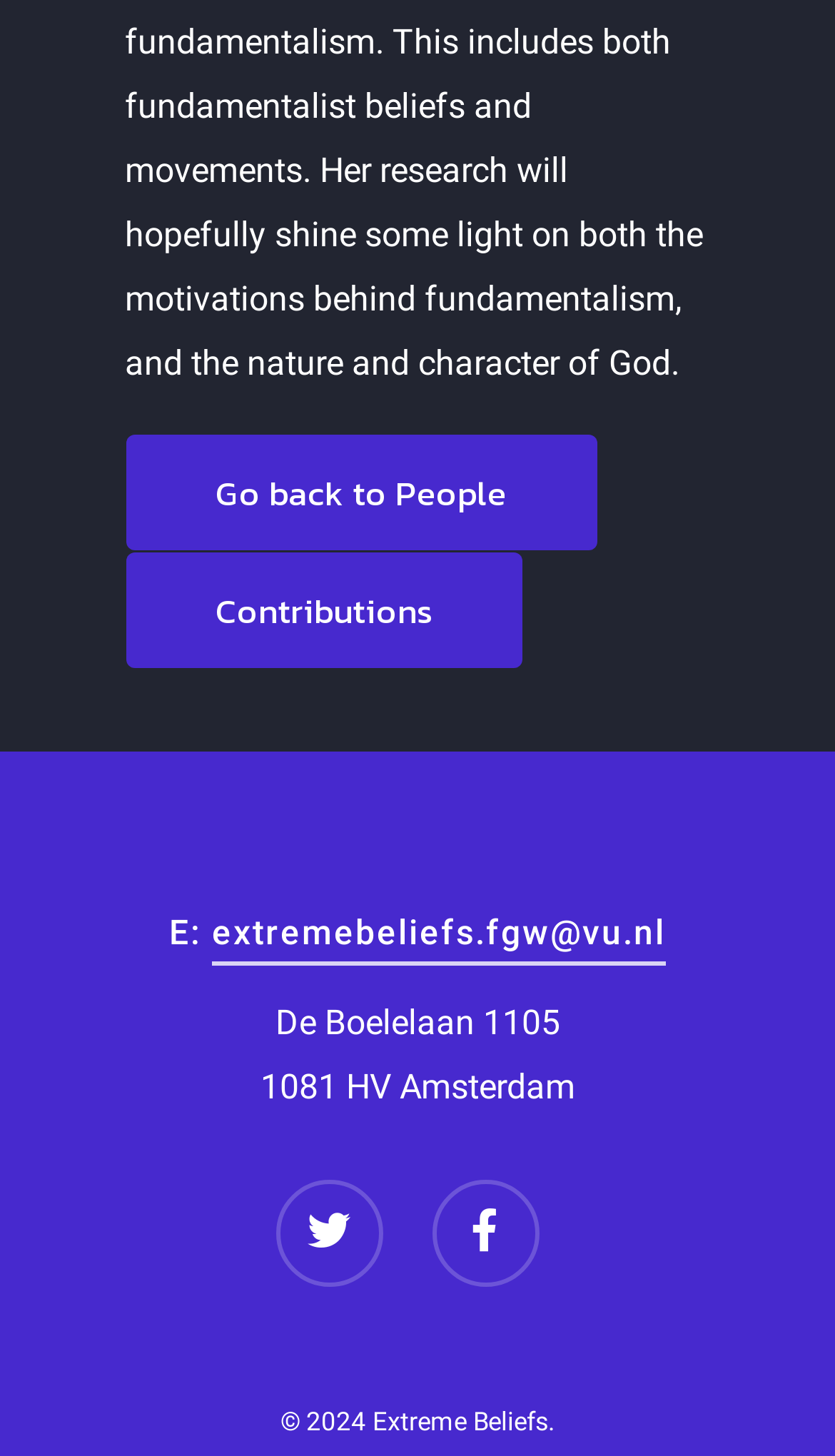What is the email address displayed? From the image, respond with a single word or brief phrase.

extremebeliefs.fgw@vu.nl